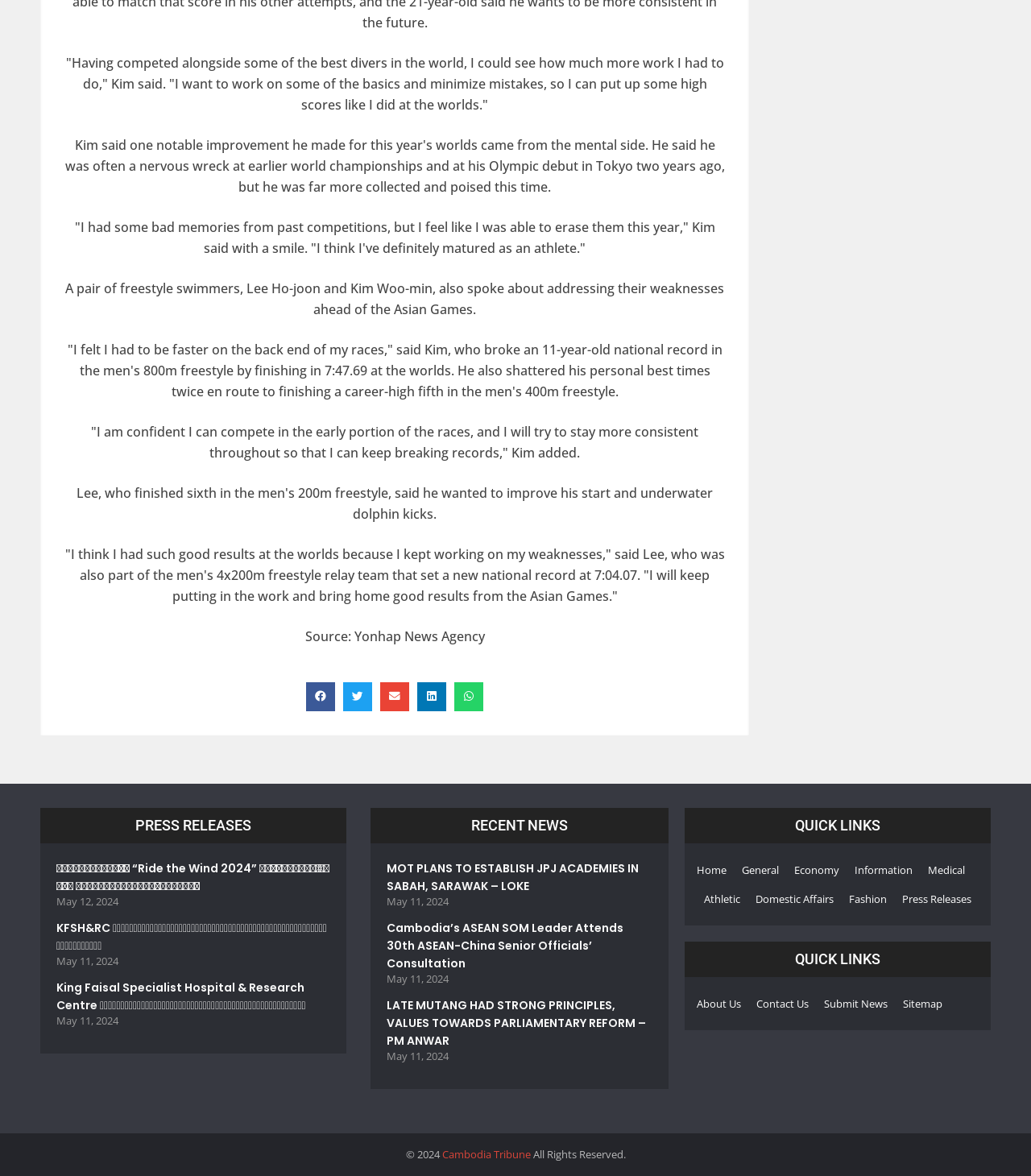What is the name of the hospital mentioned in the article?
Based on the visual details in the image, please answer the question thoroughly.

I found the answer by reading the article with the heading 'King Faisal Specialist Hospital & Research Centre เป็นผู้นำการเปลี่ยนแปลงสาขาสุขภาพในซาอุดิอาระเบีย' which mentions the hospital's name.